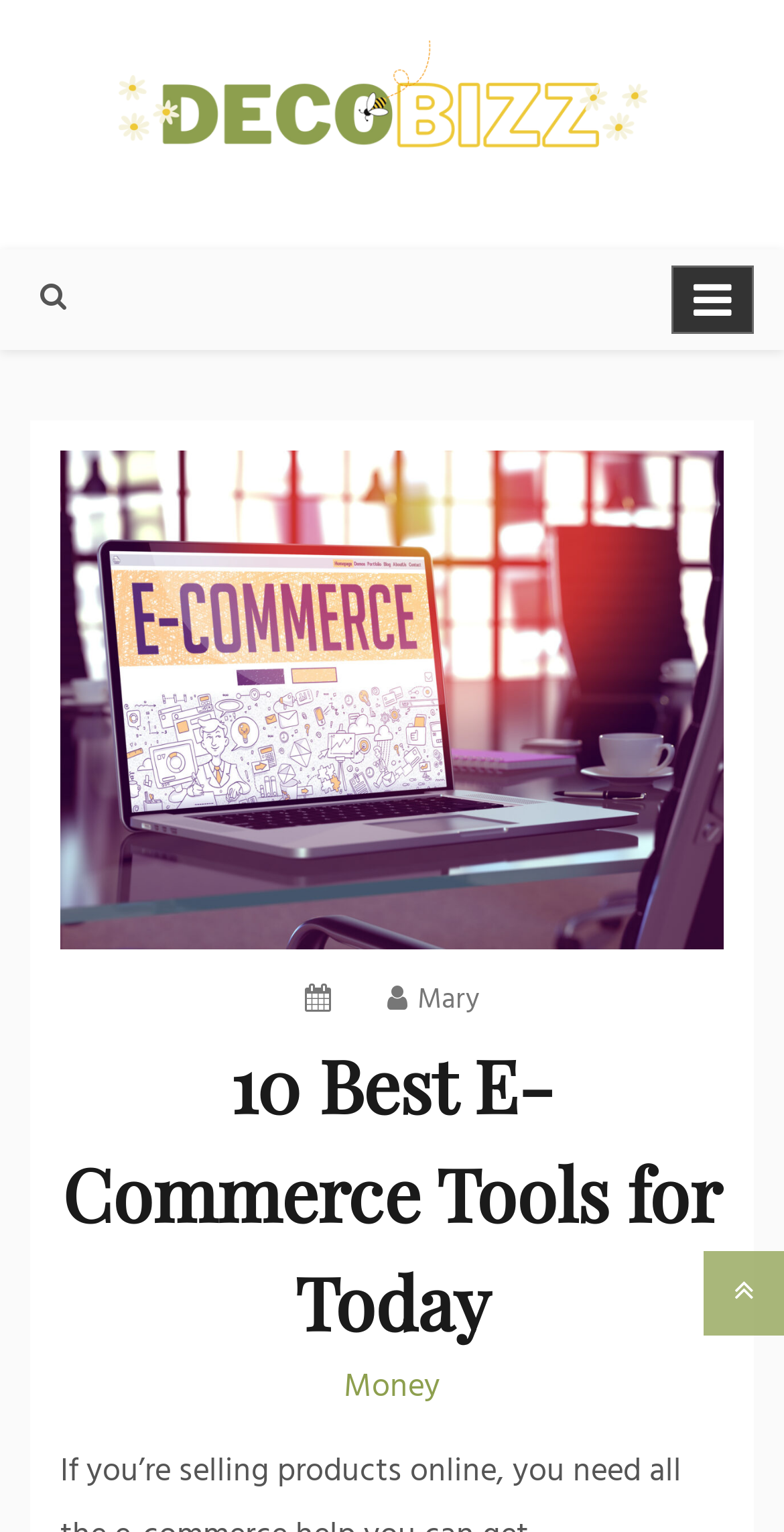Give a detailed account of the webpage's layout and content.

The webpage is a blog post titled "10 Best E-Commerce Tools for Today" on the DecoBizz Lifestyle Blog. At the top left corner, there is a logo of DecoBizz Lifestyle Blog, which is an image with a link to the blog's homepage. Next to the logo, there is a tagline "make your life something beautiful" in a smaller font. 

On the top right corner, there is a button with a hamburger icon, which controls the primary menu. Below the button, there is a large image that takes up most of the width of the page, with a descriptive text "Looking to sell online in today's busy, fast-paced digital world? These ten eCommerce tools will boost your selling capabilities immensely." 

Below the image, there is a header section with several links. On the left side, there is a link with a Facebook icon, followed by a link with the author's name "Mary". On the right side, there is a link labeled "Money". 

The main heading "10 Best E-Commerce Tools for Today" is centered below the header section. At the bottom right corner, there is a link with a search icon.